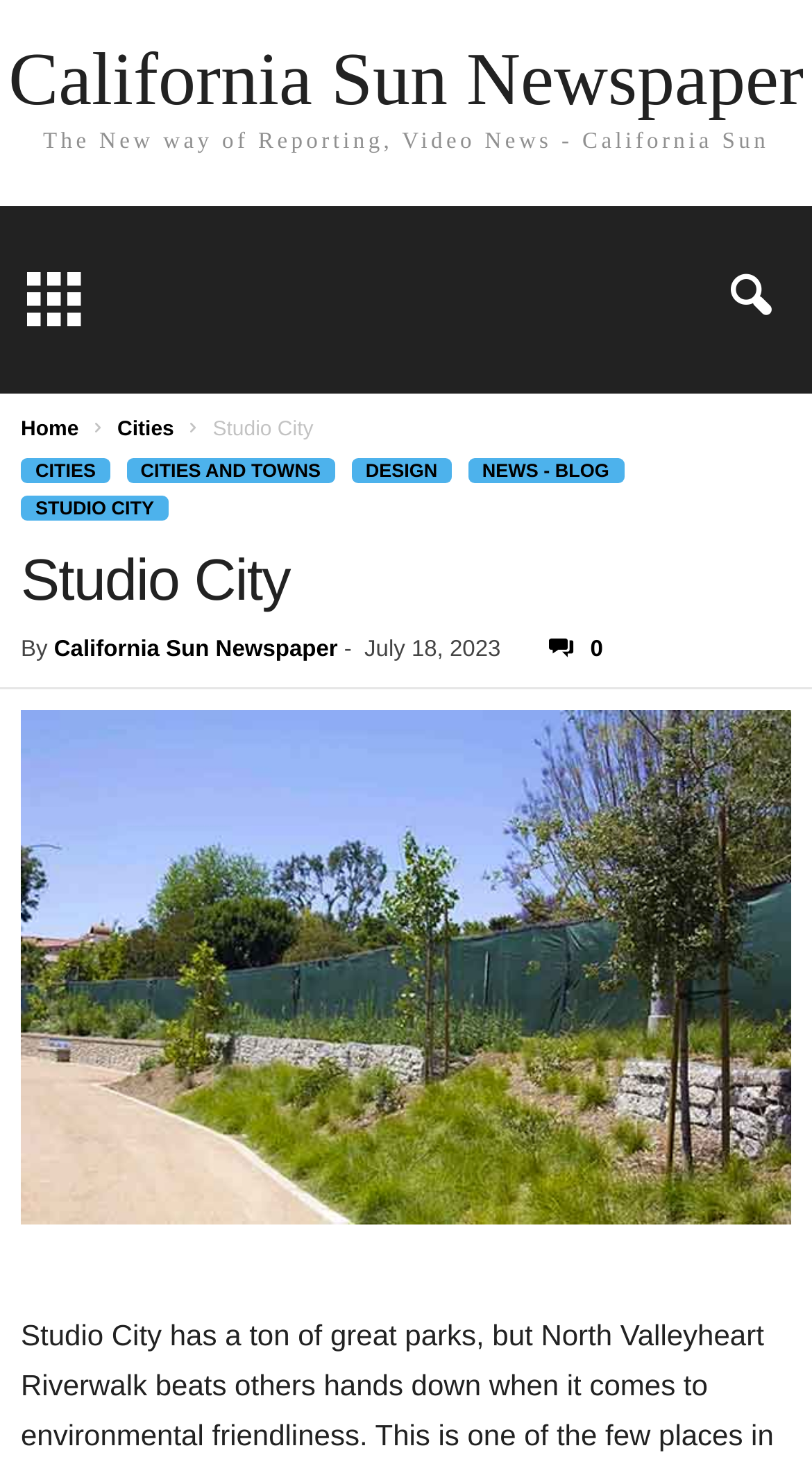Please find the bounding box coordinates of the element's region to be clicked to carry out this instruction: "view cities".

[0.145, 0.284, 0.214, 0.3]